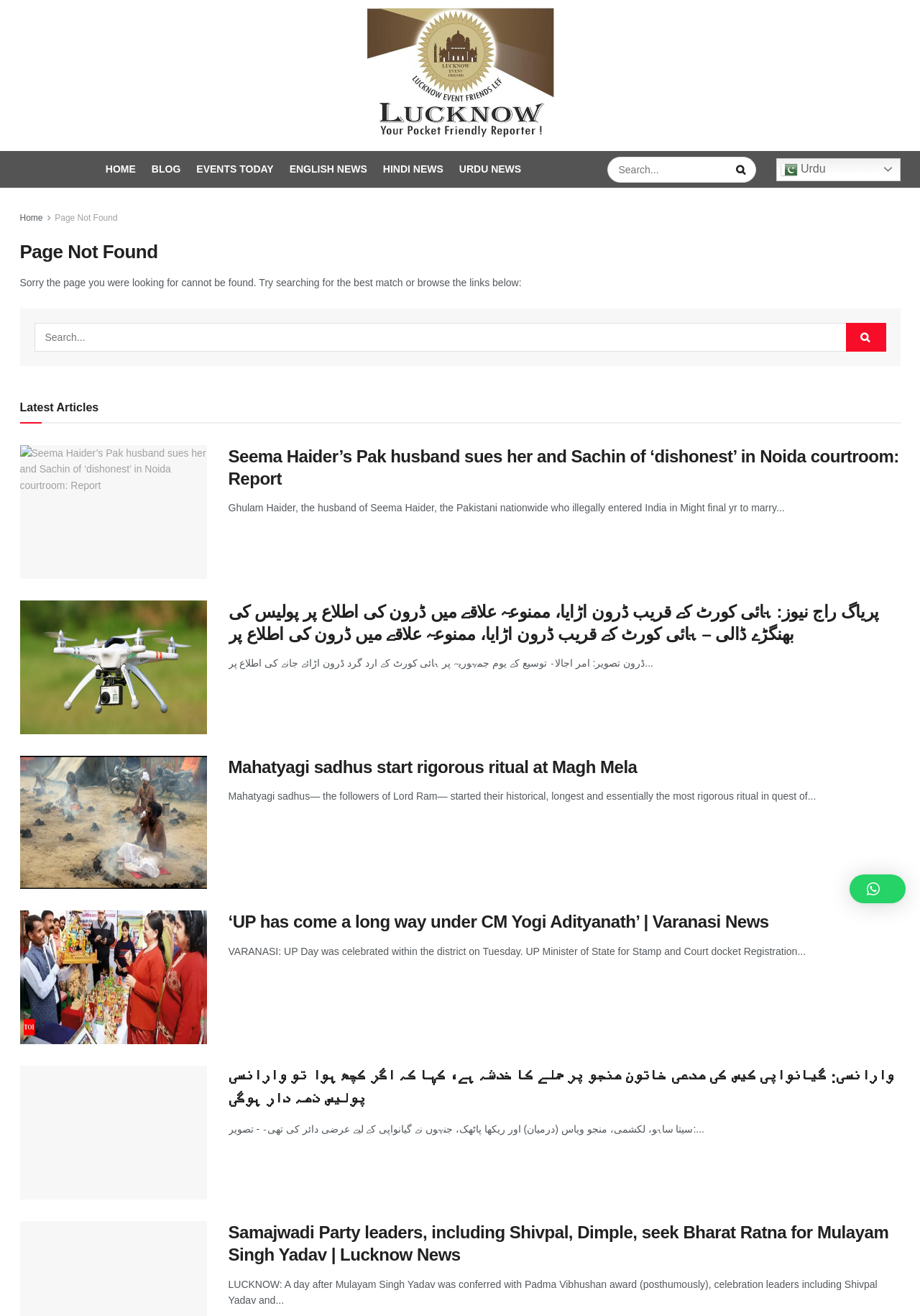Identify the bounding box coordinates of the element that should be clicked to fulfill this task: "Read latest news". The coordinates should be provided as four float numbers between 0 and 1, i.e., [left, top, right, bottom].

[0.248, 0.338, 0.979, 0.372]